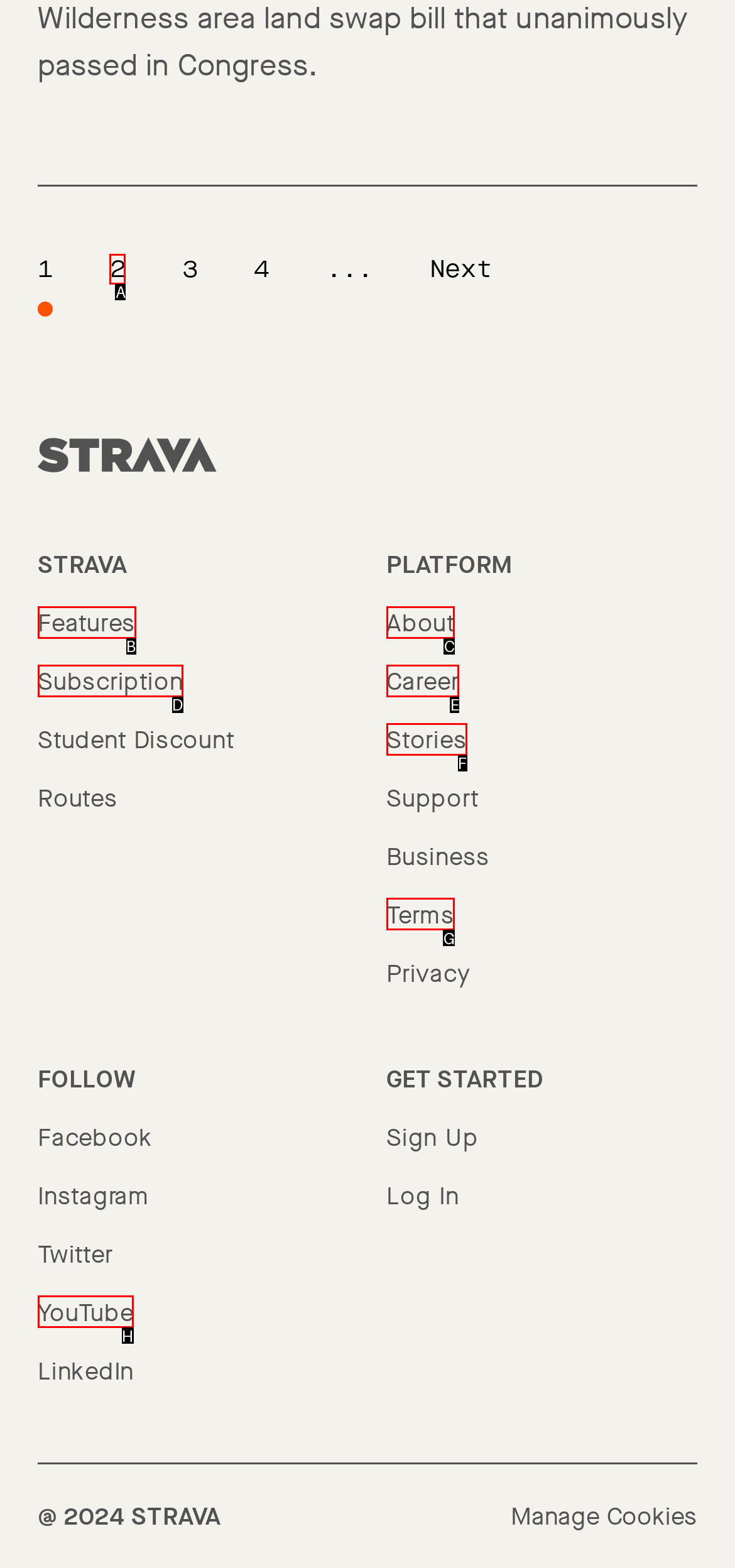Choose the letter that best represents the description: About. Answer with the letter of the selected choice directly.

C